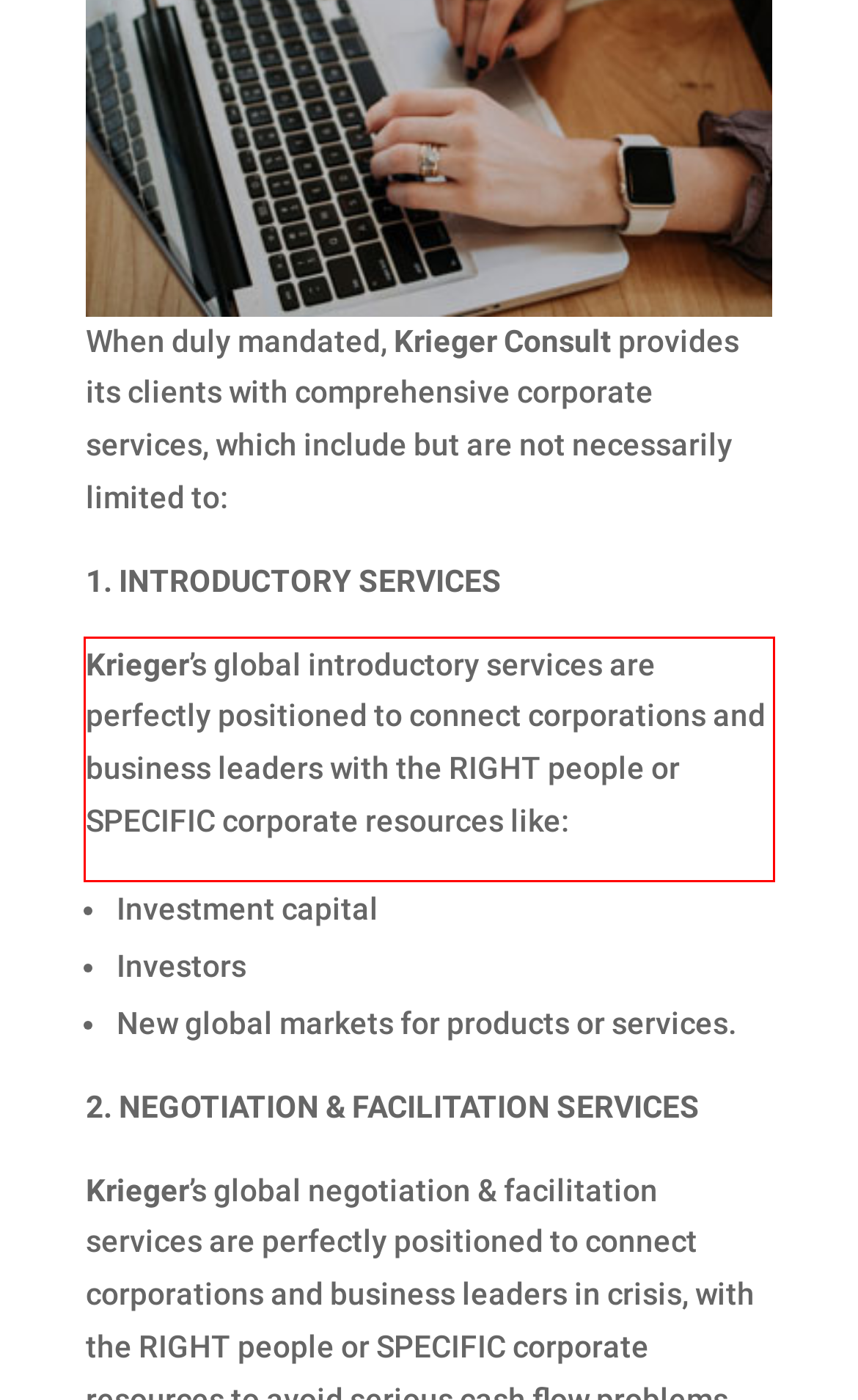Please extract the text content from the UI element enclosed by the red rectangle in the screenshot.

Krieger’s global introductory services are perfectly positioned to connect corporations and business leaders with the RIGHT people or SPECIFIC corporate resources like: